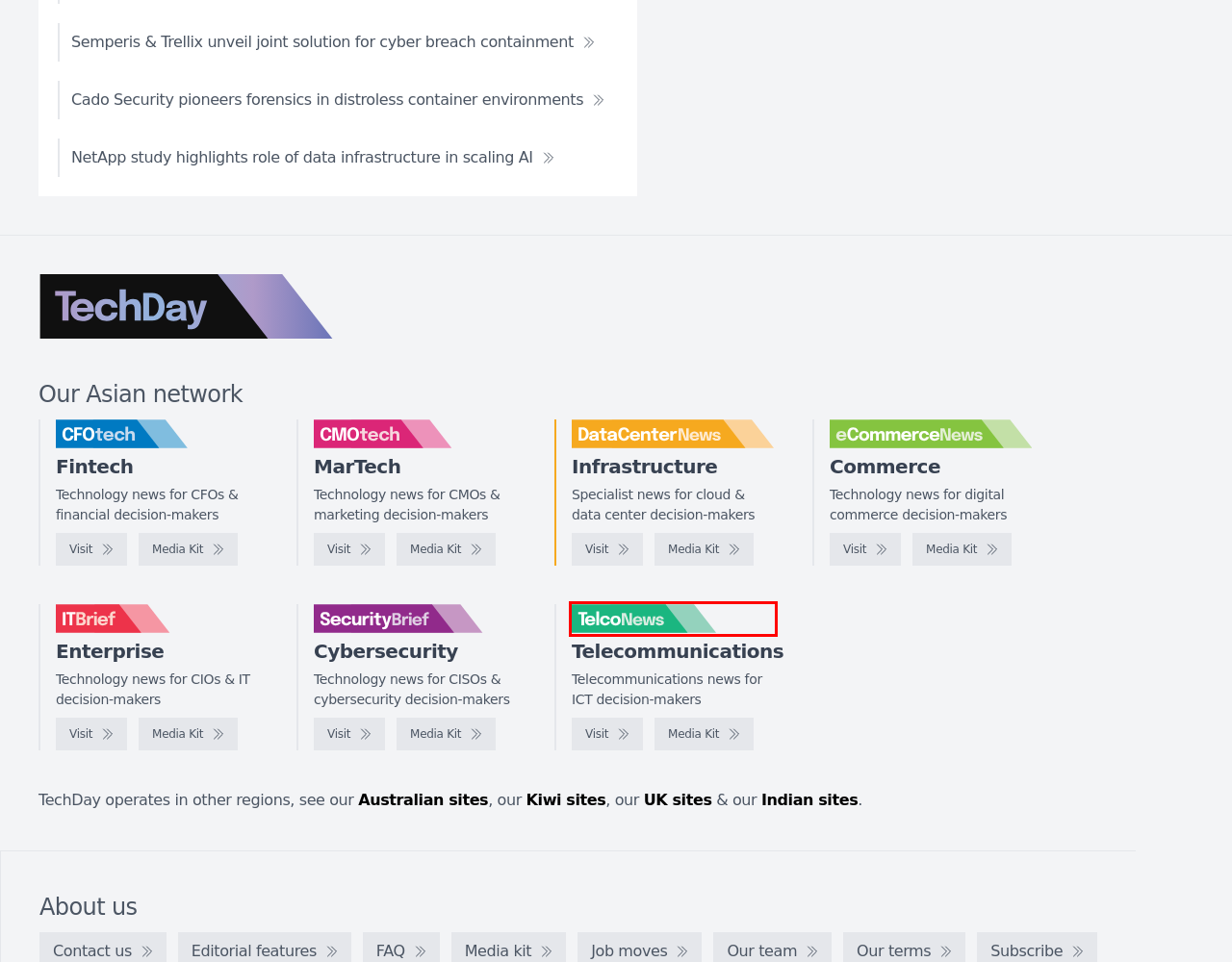You are given a screenshot of a webpage with a red rectangle bounding box. Choose the best webpage description that matches the new webpage after clicking the element in the bounding box. Here are the candidates:
A. eCommerceNews Asia - Technology news for digital commerce decision-makers
B. DataCenterNews Asia Pacific - Media kit
C. TechDay India - India's technology news network
D. TelcoNews Asia - Telecommunications news for ICT decision-makers
E. CMOtech Asia - Media kit
F. TechDay Australia - Australia's technology news network
G. CFOtech Asia - Media kit
H. IT Brief Asia - Media kit

D